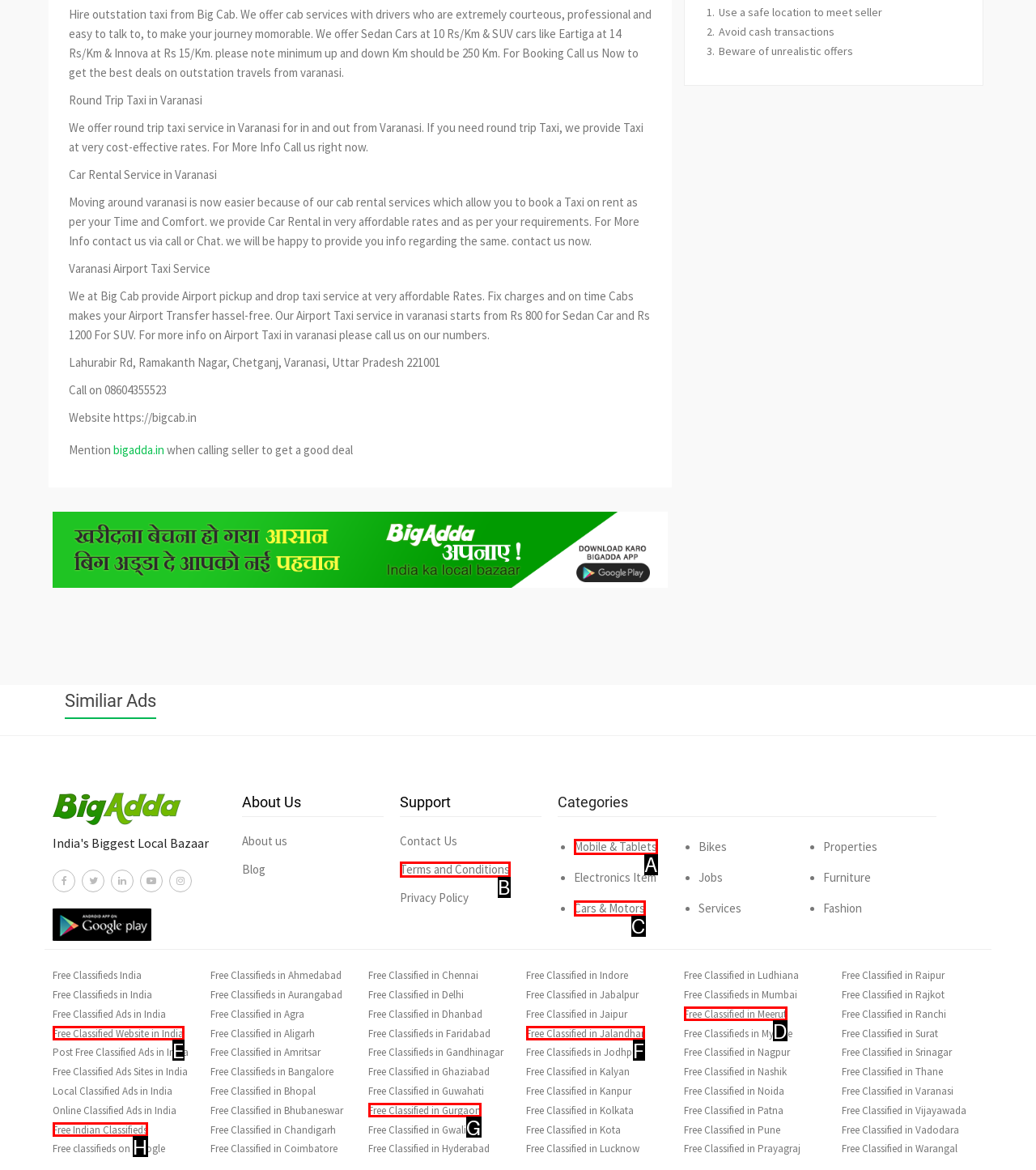Choose the letter of the UI element that aligns with the following description: Mobile & Tablets
State your answer as the letter from the listed options.

A